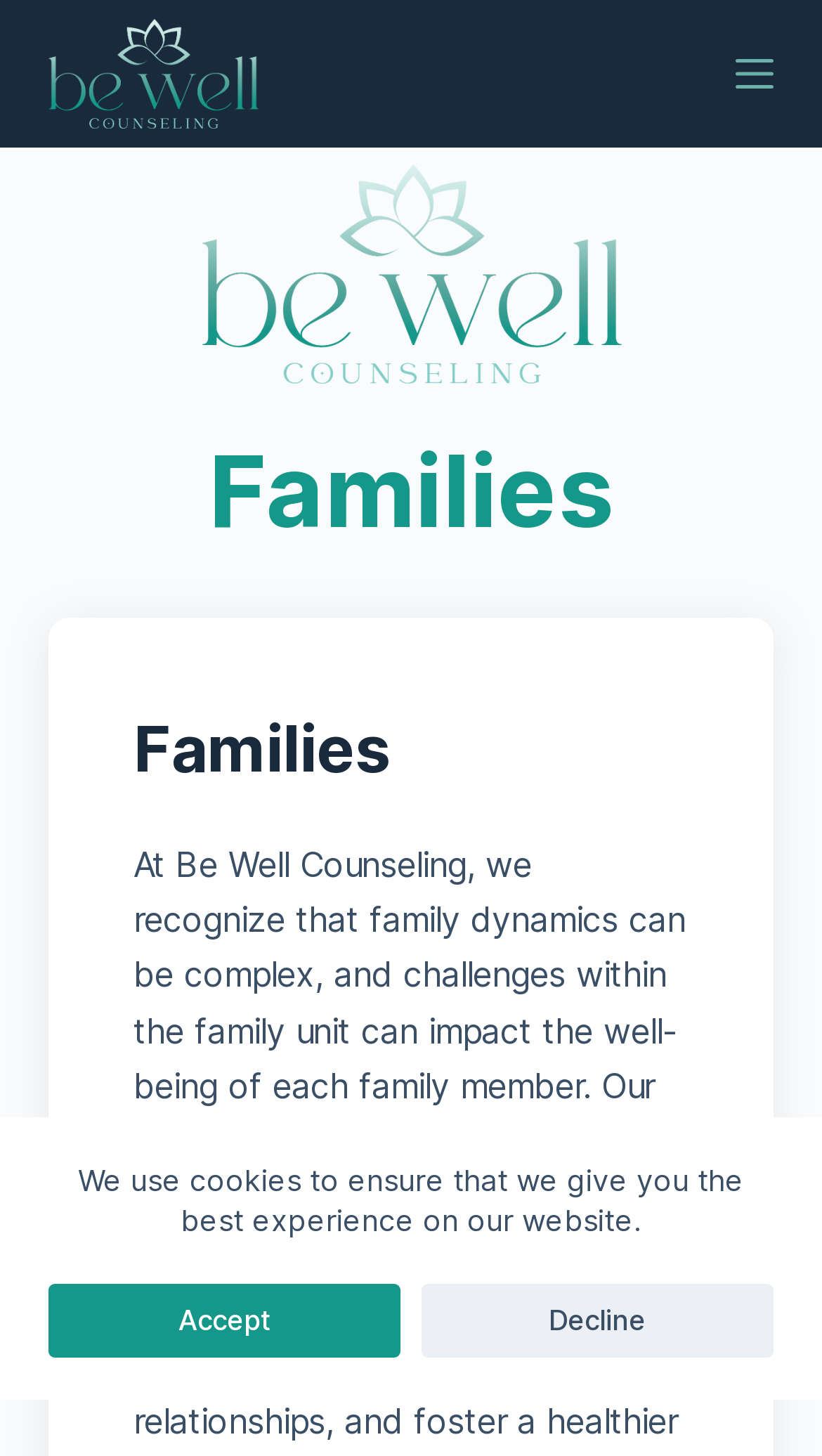How many images are on the webpage?
Relying on the image, give a concise answer in one word or a brief phrase.

2